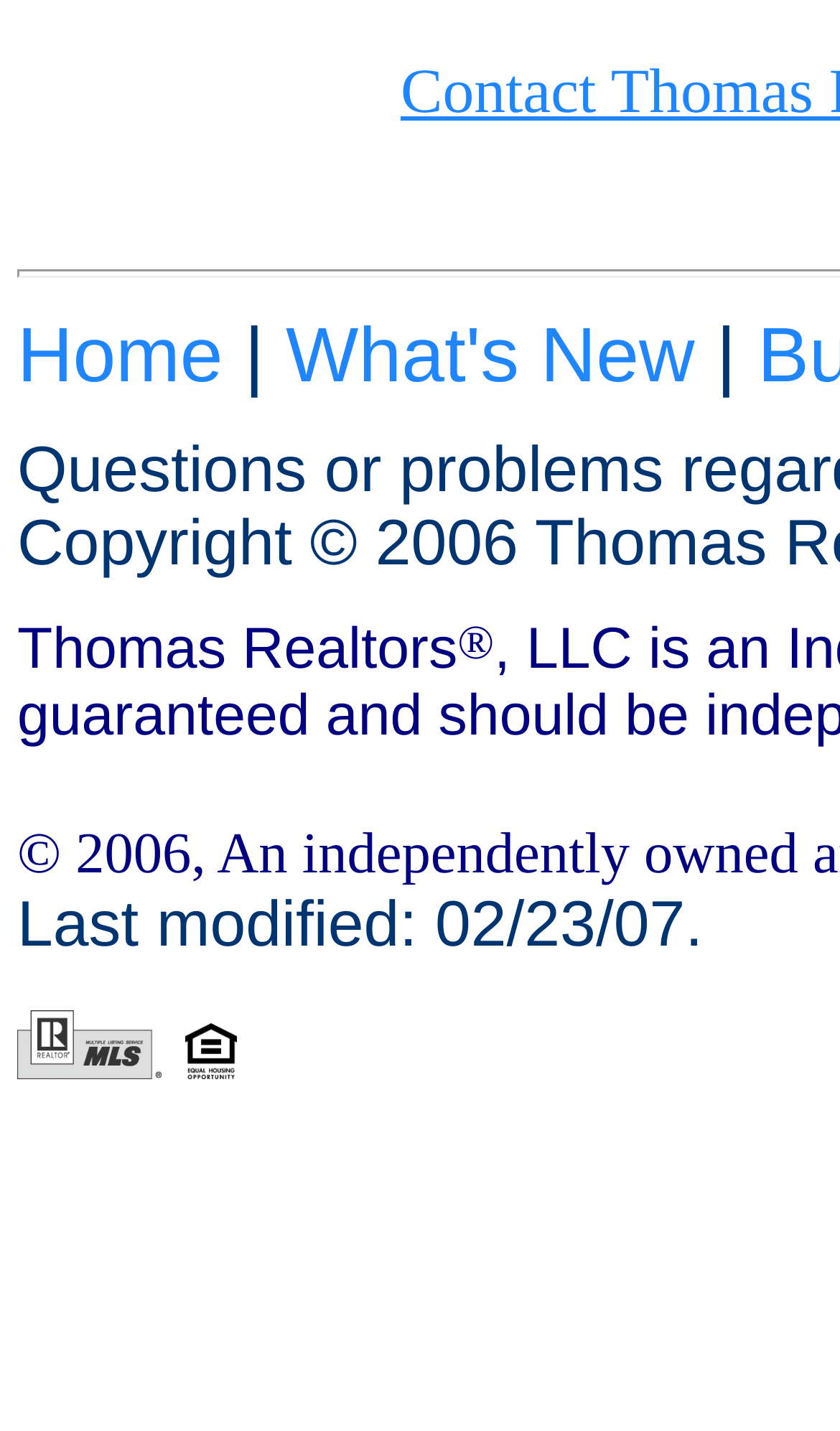Specify the bounding box coordinates of the element's area that should be clicked to execute the given instruction: "go to home page". The coordinates should be four float numbers between 0 and 1, i.e., [left, top, right, bottom].

[0.021, 0.218, 0.265, 0.278]